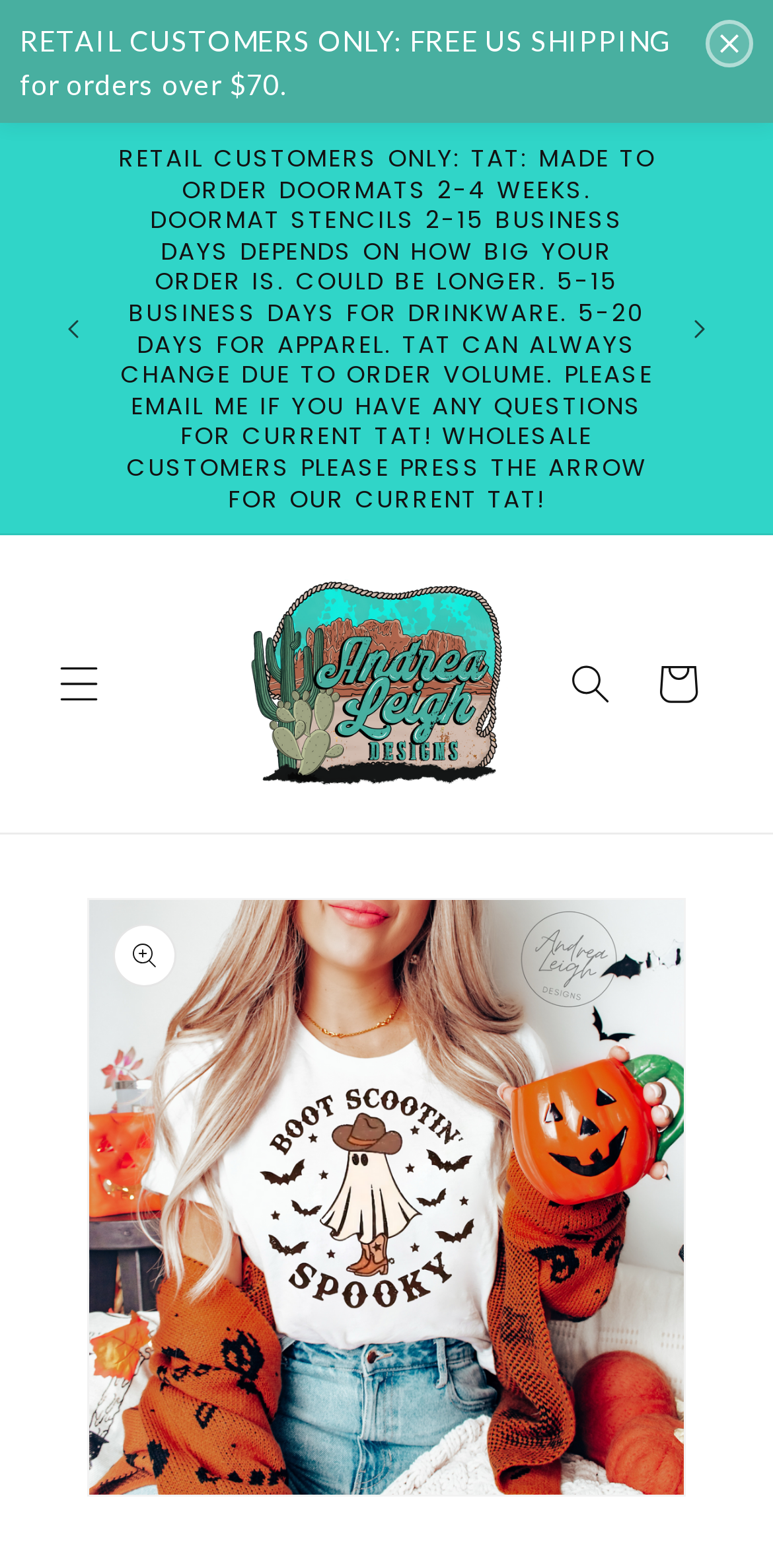Analyze the image and provide a detailed answer to the question: What is the purpose of the carousel?

I deduced this by analyzing the region element with the role description 'Carousel', which contains a group with a static text describing an announcement. This suggests that the carousel is used to display multiple announcements.